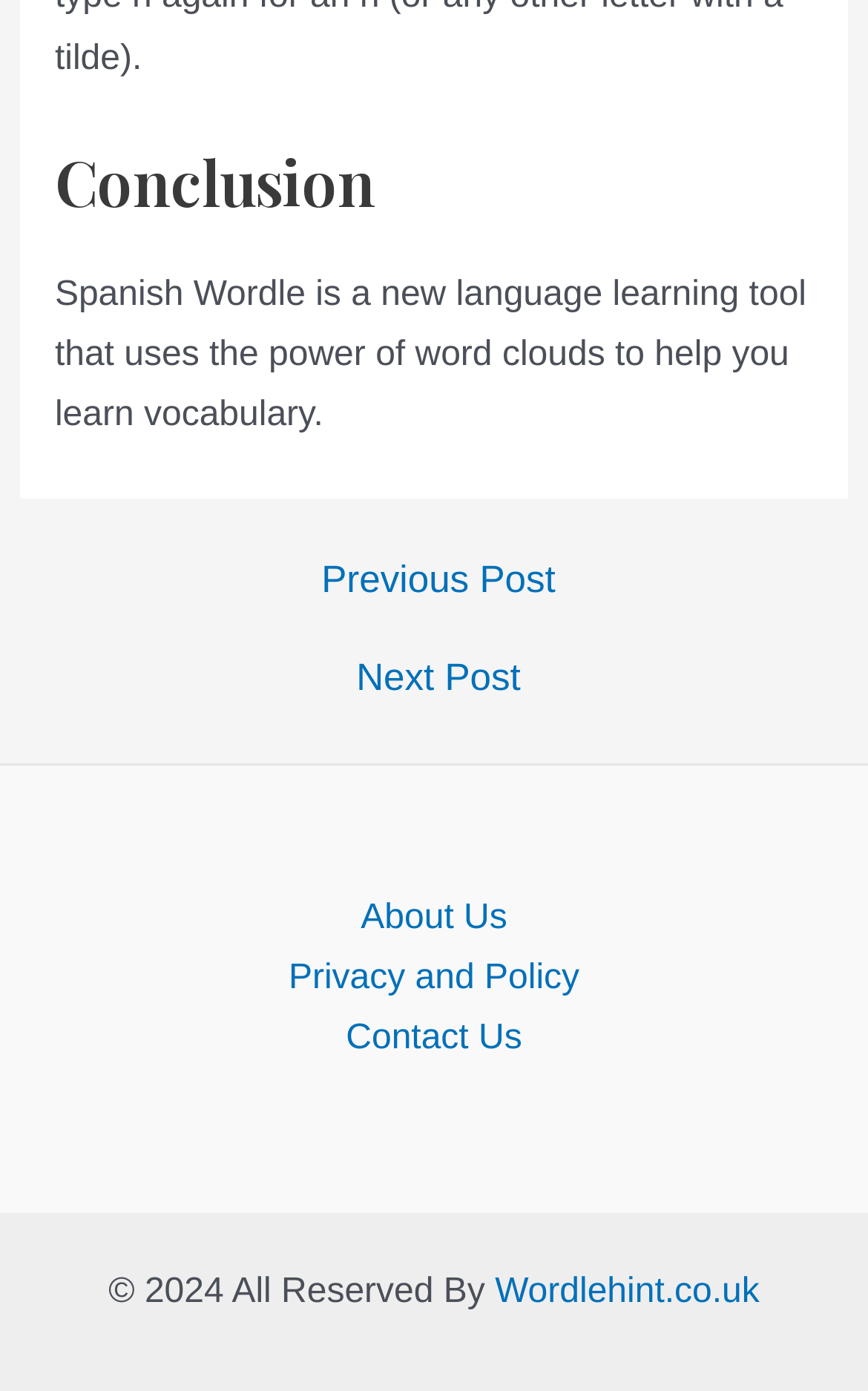What is the language learning tool mentioned?
Relying on the image, give a concise answer in one word or a brief phrase.

Spanish Wordle